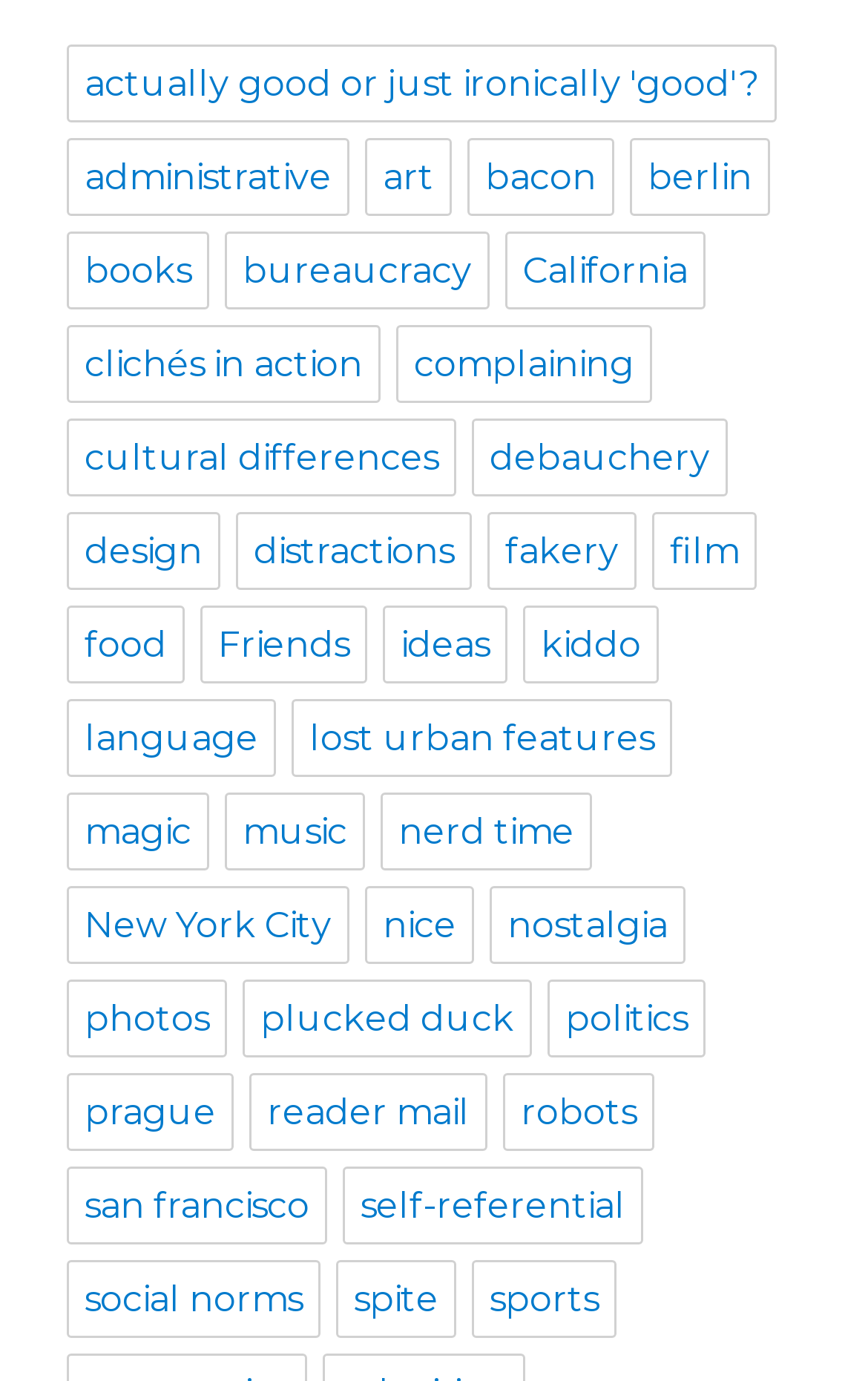Find the bounding box coordinates of the clickable element required to execute the following instruction: "click on 'actually good or just ironically 'good''?". Provide the coordinates as four float numbers between 0 and 1, i.e., [left, top, right, bottom].

[0.077, 0.032, 0.895, 0.088]